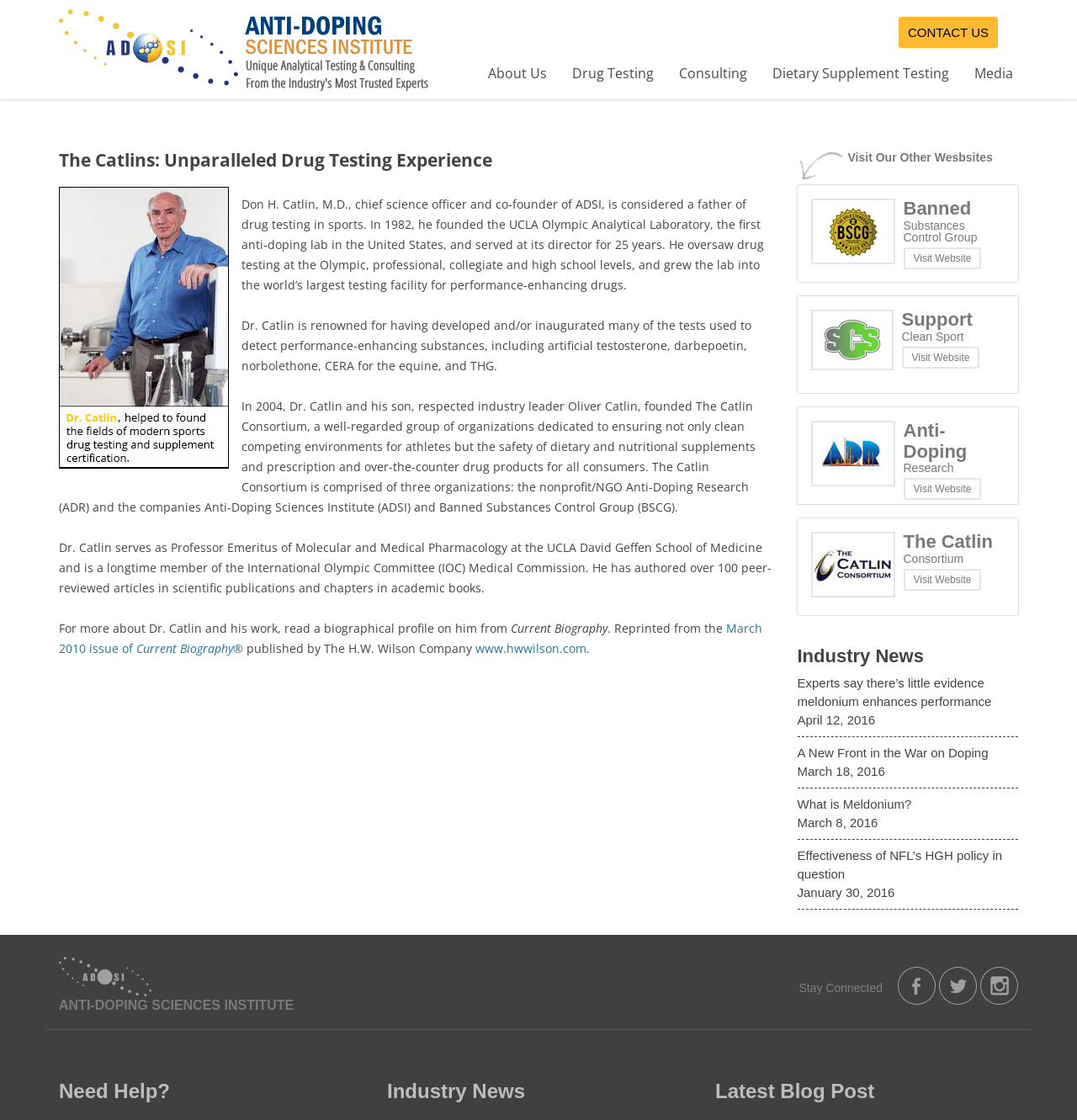Determine the bounding box coordinates of the element's region needed to click to follow the instruction: "Click the Anti Doping Science logo". Provide these coordinates as four float numbers between 0 and 1, formatted as [left, top, right, bottom].

[0.055, 0.071, 0.398, 0.085]